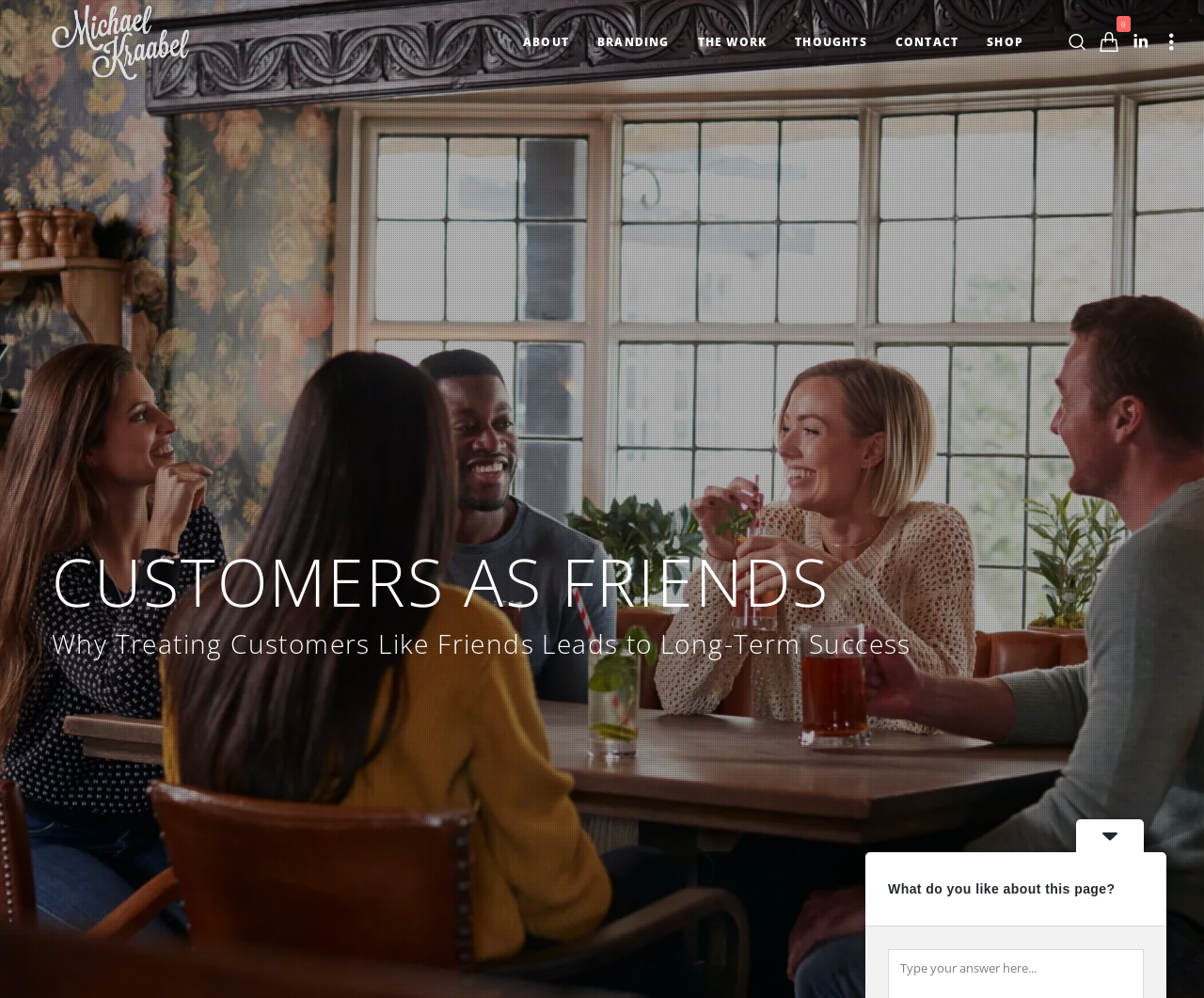Locate the UI element described by parent_node: SEARCH FOR and provide its bounding box coordinates. Use the format (top-left x, top-left y, bottom-right x, bottom-right y) with all values as floating point numbers between 0 and 1.

[0.945, 0.009, 1.0, 0.075]